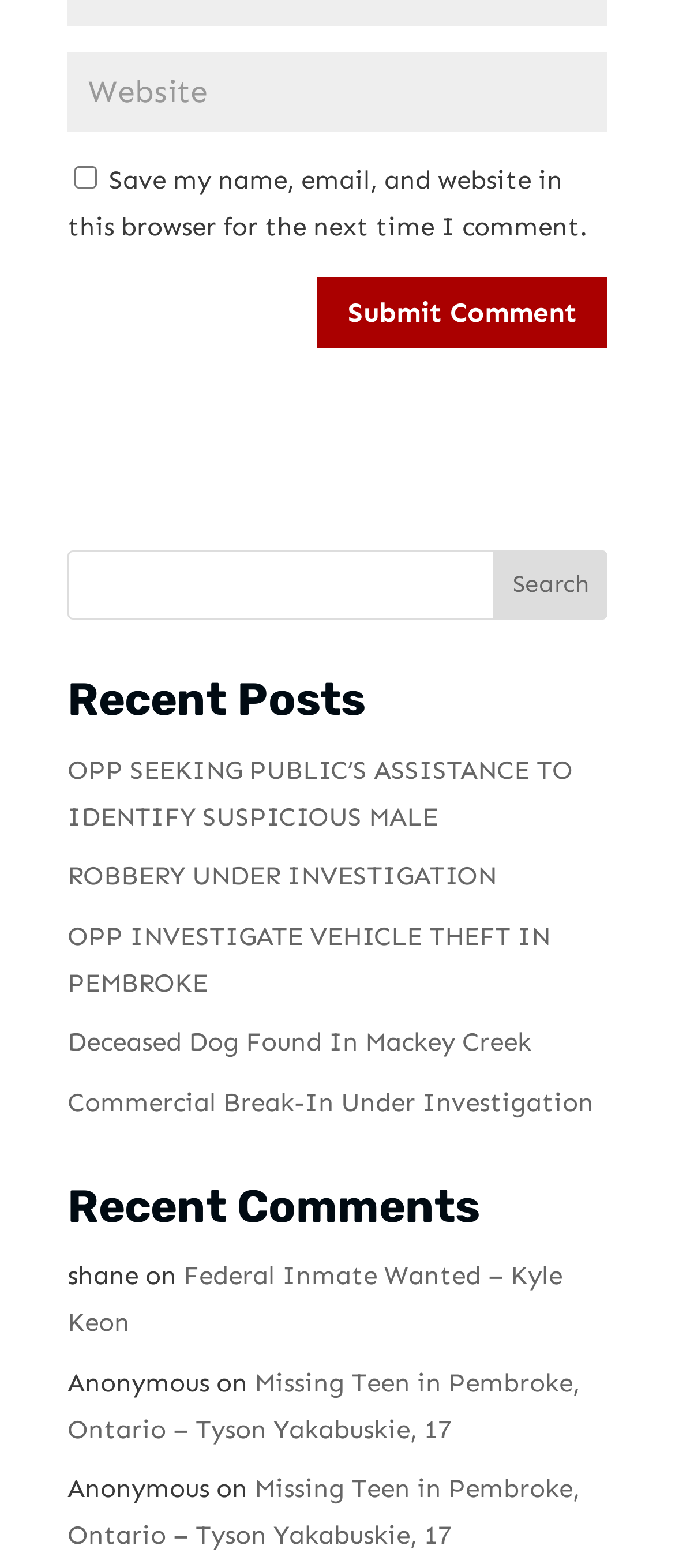Please reply to the following question with a single word or a short phrase:
What is the function of the button with the text 'Search'?

Search the website